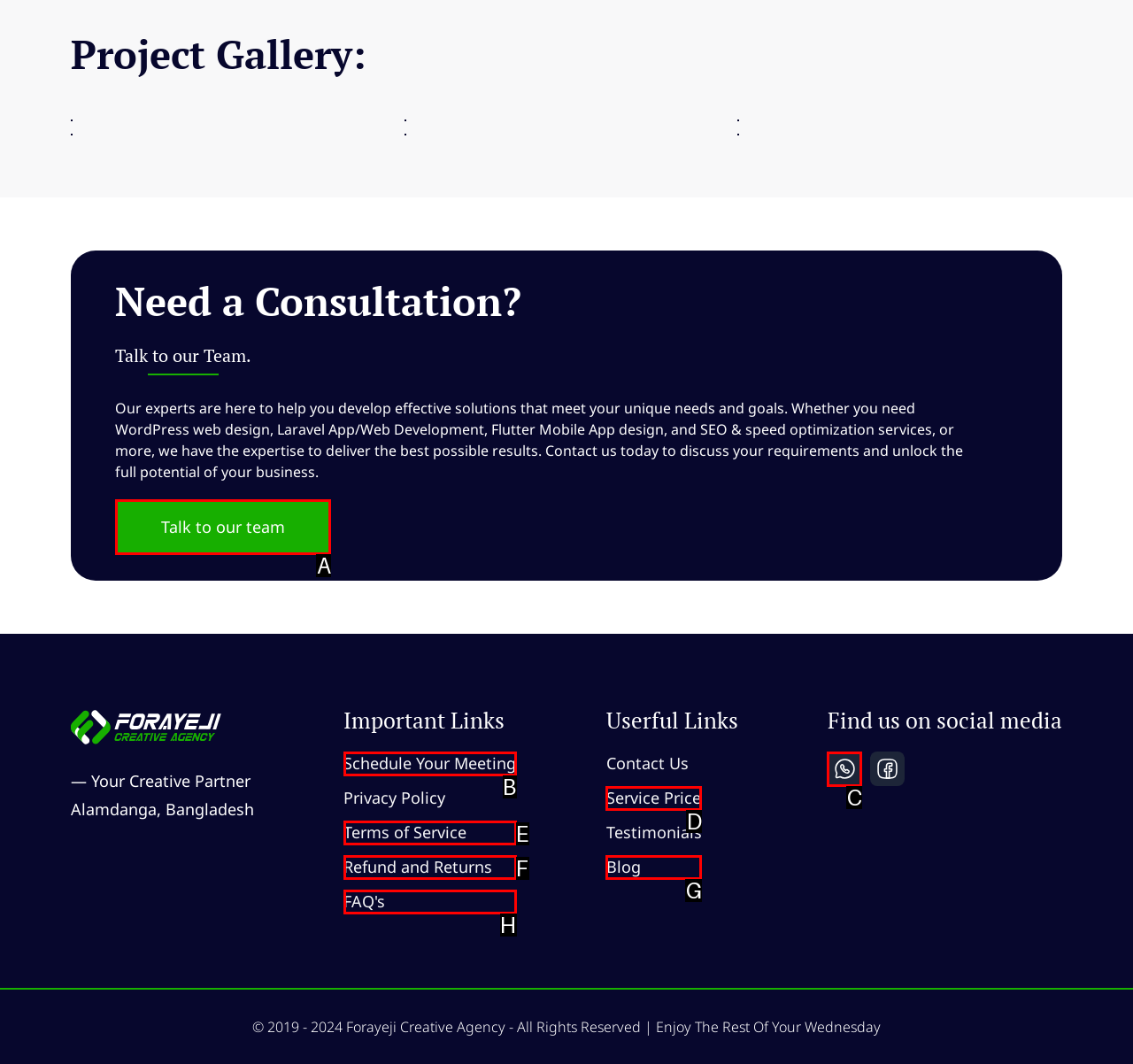Identify which HTML element to click to fulfill the following task: Talk to our team. Provide your response using the letter of the correct choice.

A